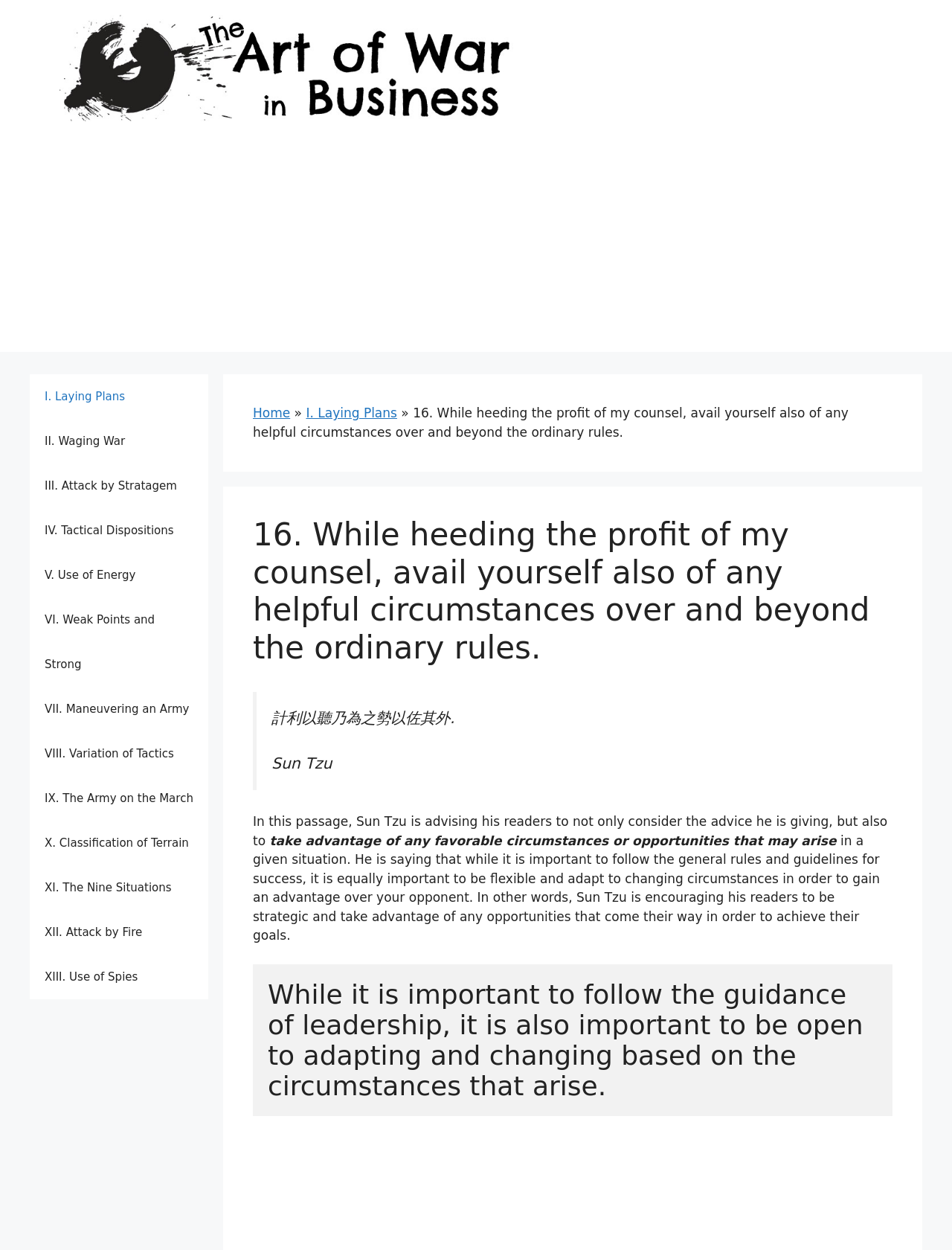Can you find the bounding box coordinates of the area I should click to execute the following instruction: "Click the 'II. Waging War' link"?

[0.031, 0.335, 0.219, 0.371]